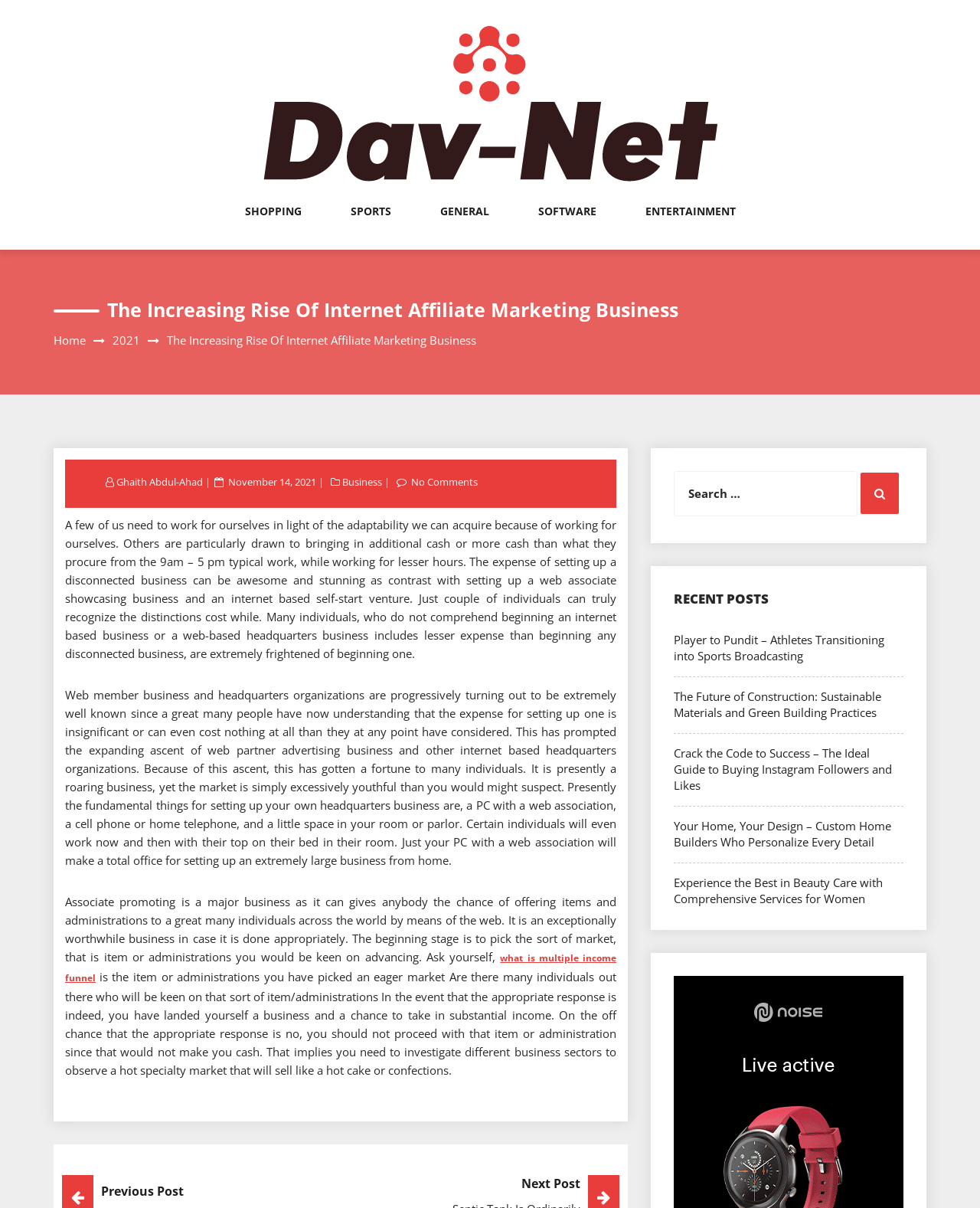What is the date of the article?
Based on the image, answer the question with as much detail as possible.

The date of the article is mentioned as November 14, 2021, which is linked to the article, indicating when the article was published.